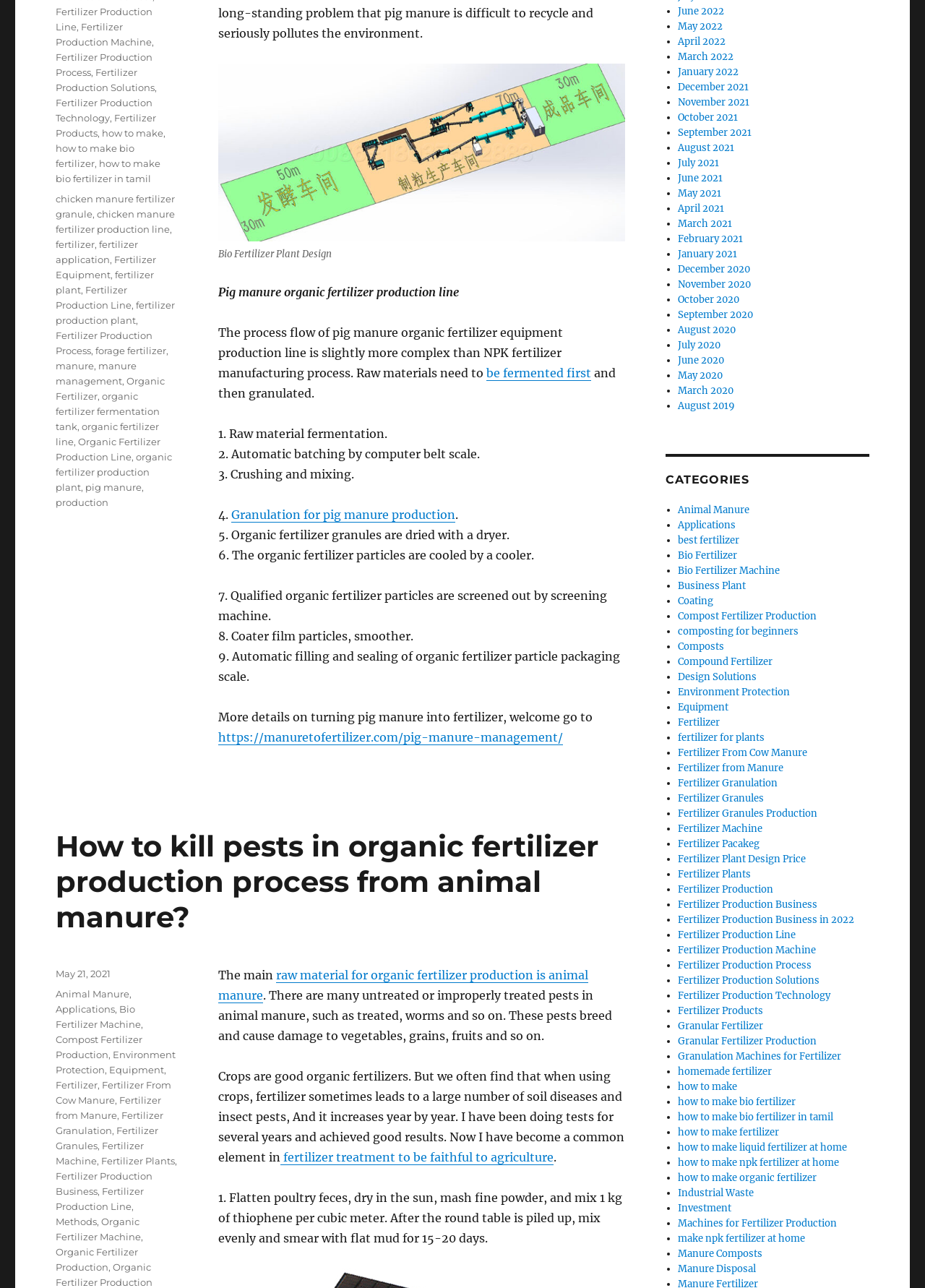What is the purpose of granulation in pig manure organic fertilizer production?
Provide a one-word or short-phrase answer based on the image.

To make fertilizer granules